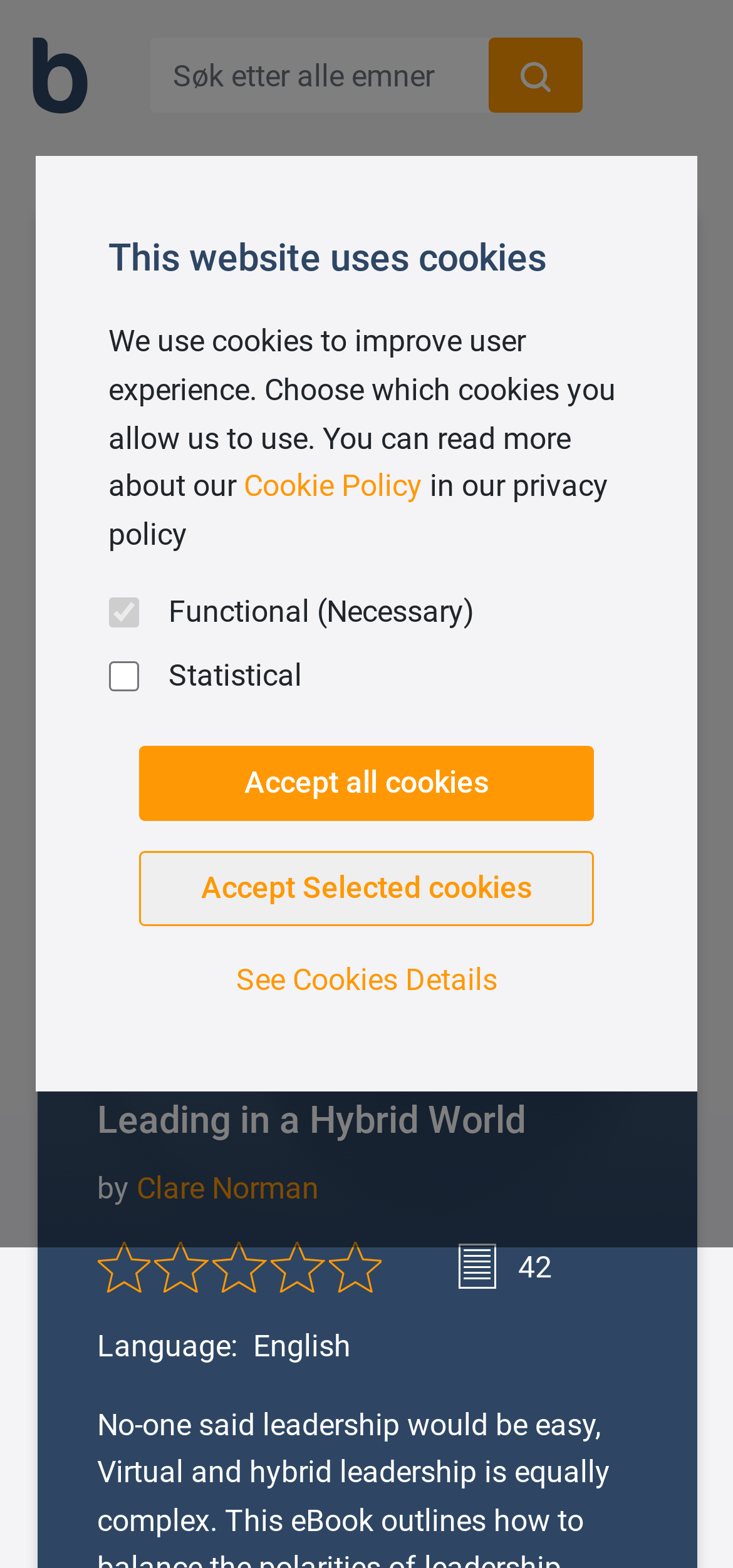What is the title of the eBook?
Refer to the image and provide a thorough answer to the question.

The title of the eBook can be found in the heading element with the text 'The Yin and Yang of Hybrid Leadership' which is located at the top of the webpage.